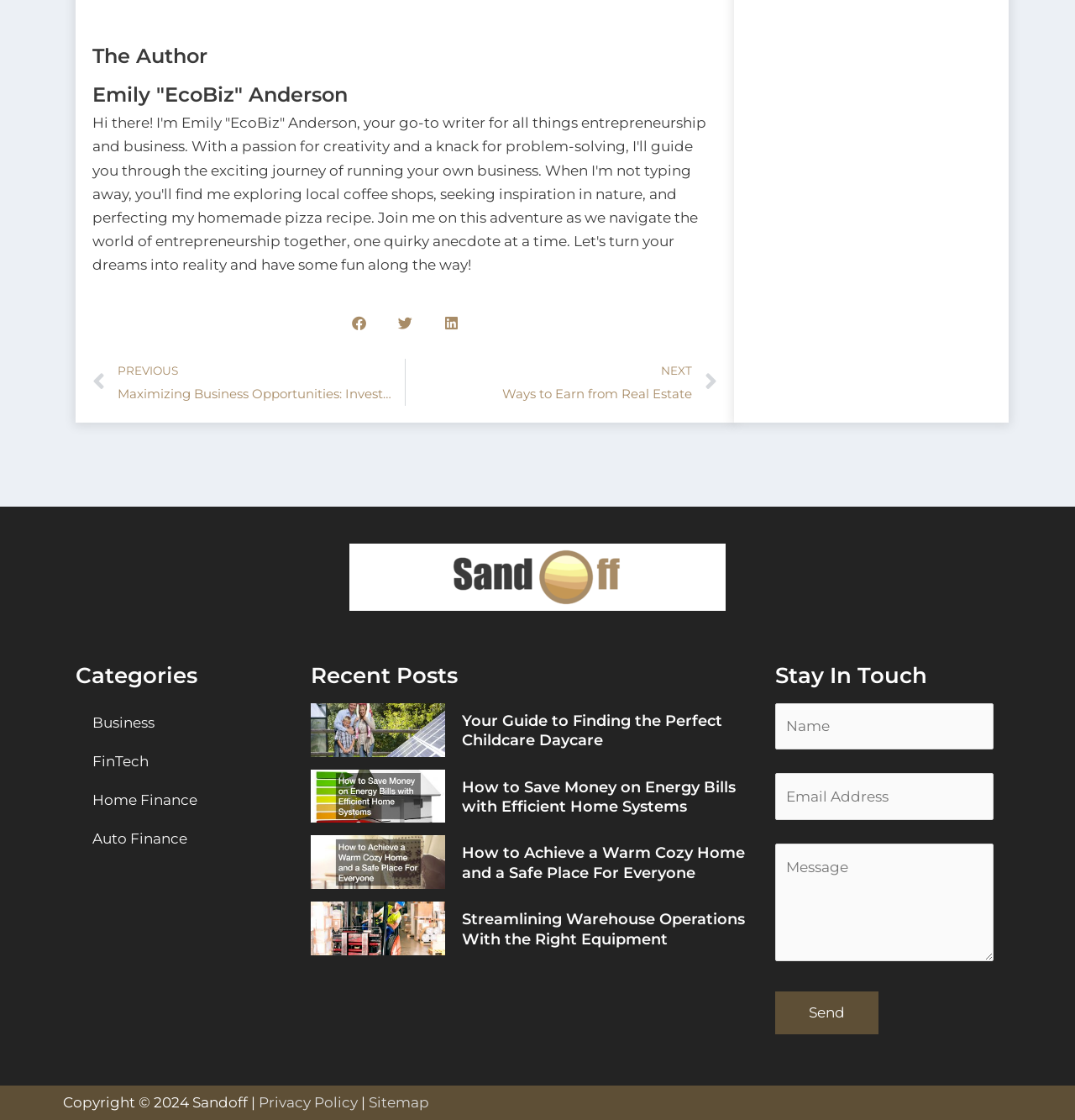Can you pinpoint the bounding box coordinates for the clickable element required for this instruction: "Click on the 'NEXT Ways to Earn from Real Estate' link"? The coordinates should be four float numbers between 0 and 1, i.e., [left, top, right, bottom].

[0.377, 0.321, 0.667, 0.363]